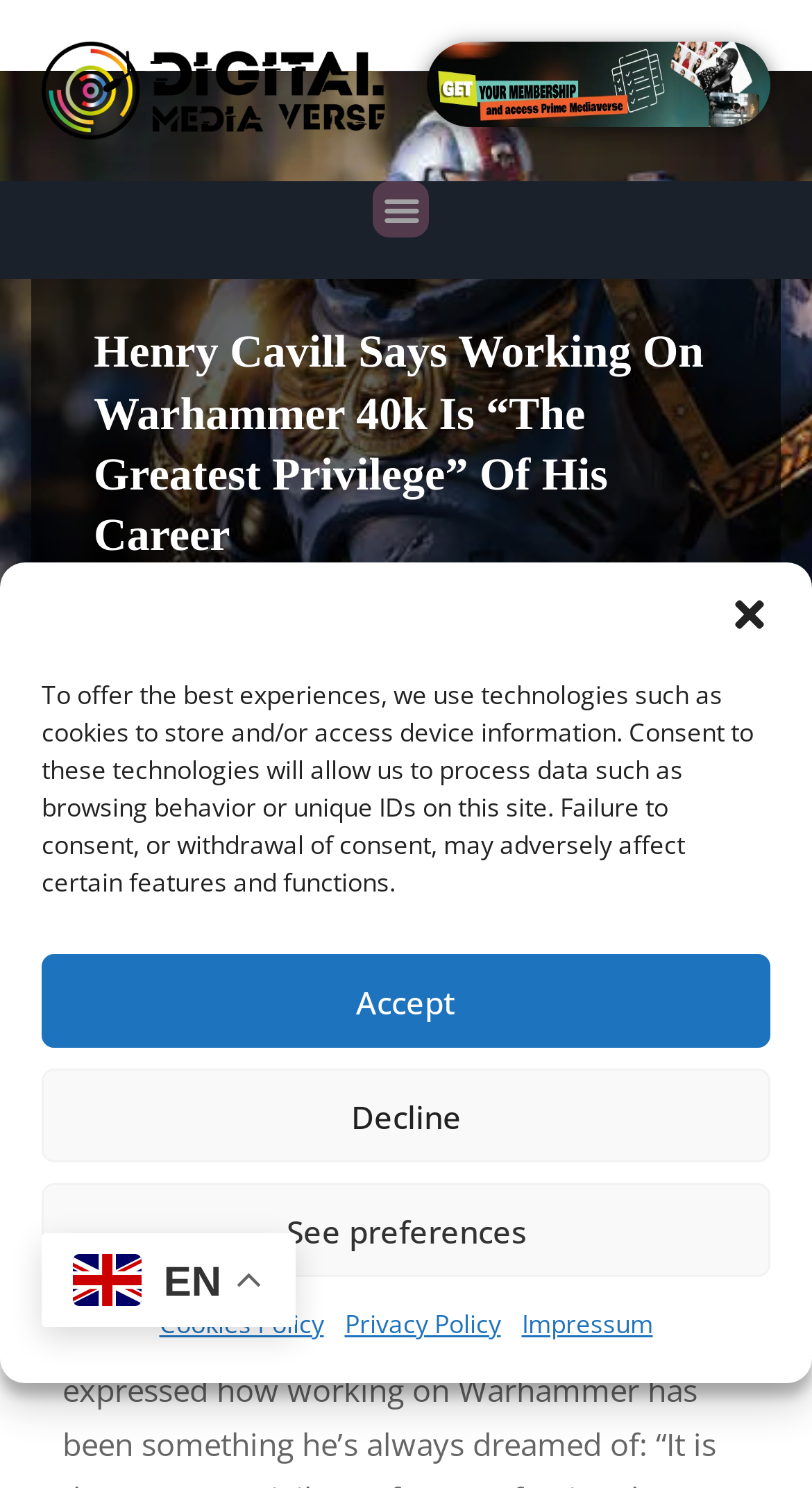Identify the bounding box for the described UI element. Provide the coordinates in (top-left x, top-left y, bottom-right x, bottom-right y) format with values ranging from 0 to 1: star in and executive produces

[0.077, 0.643, 0.81, 0.708]